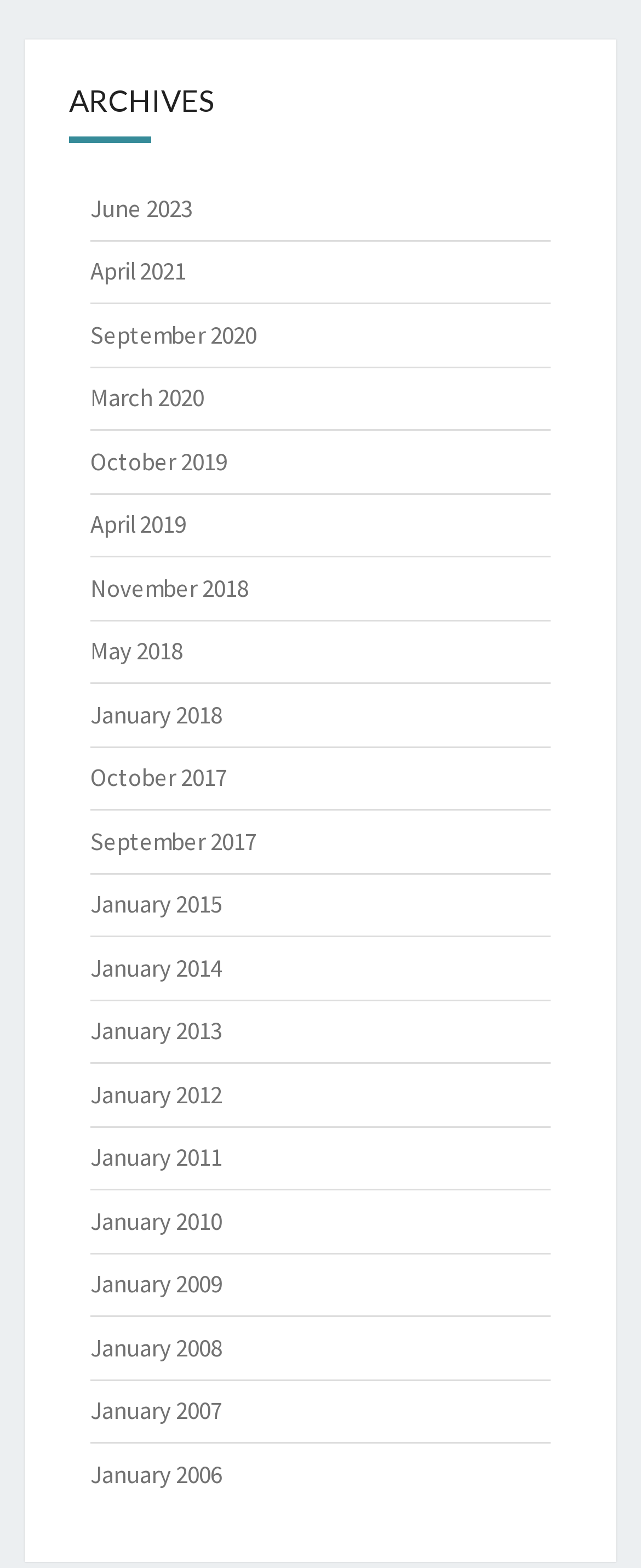Could you find the bounding box coordinates of the clickable area to complete this instruction: "view archives for June 2023"?

[0.141, 0.122, 0.3, 0.142]